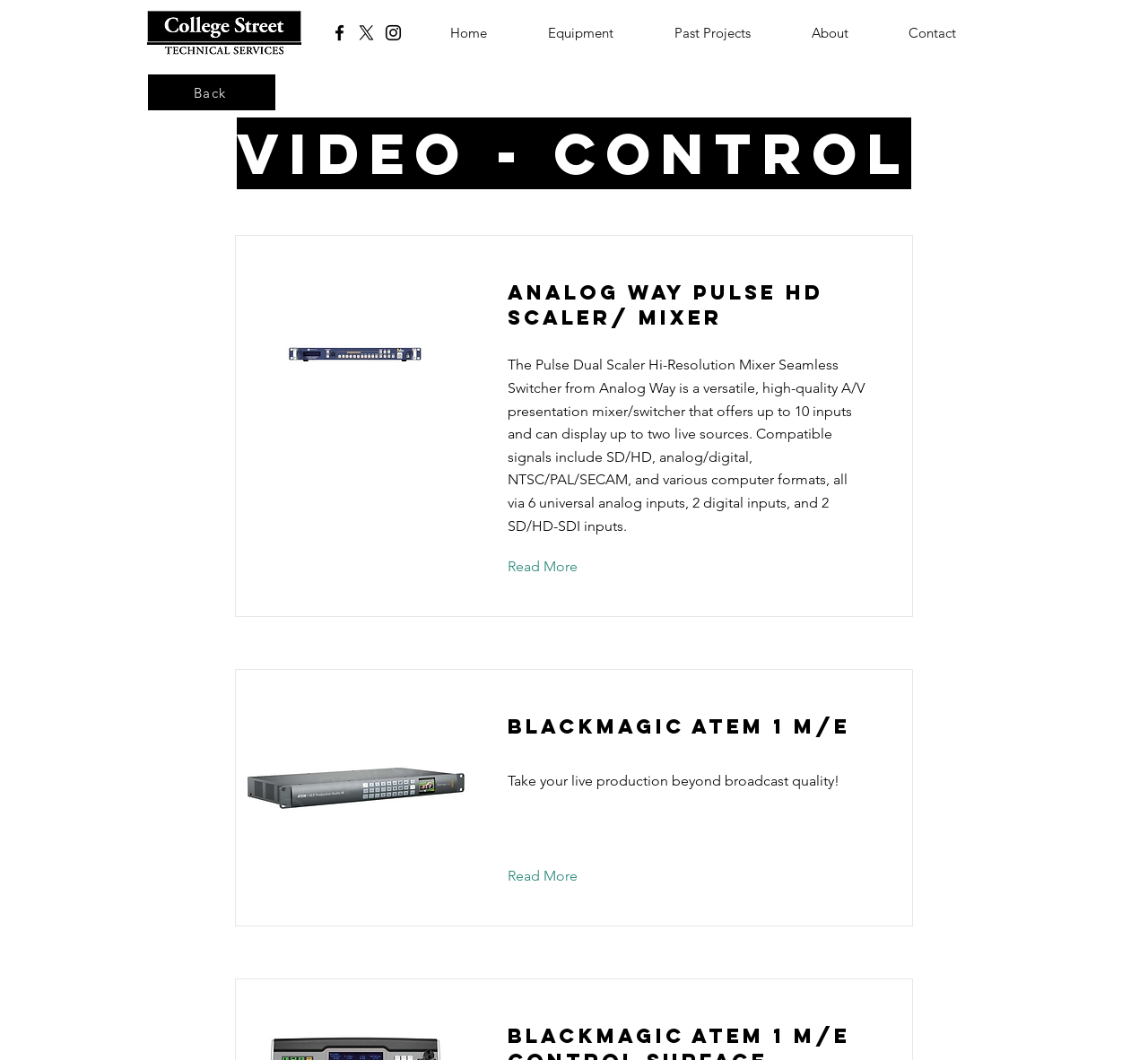Using the element description: "Read More", determine the bounding box coordinates for the specified UI element. The coordinates should be four float numbers between 0 and 1, [left, top, right, bottom].

[0.442, 0.814, 0.527, 0.839]